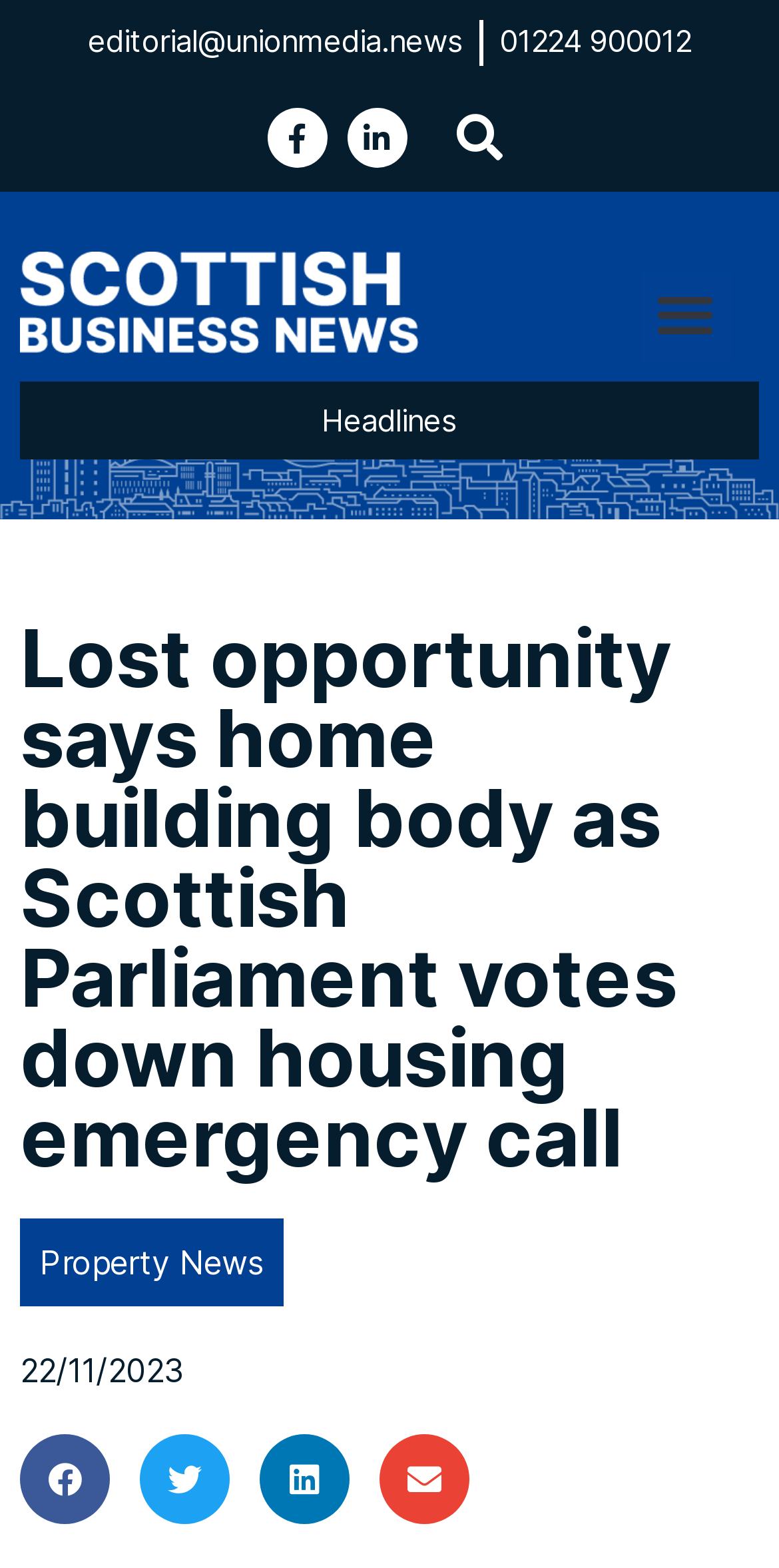Carefully examine the image and provide an in-depth answer to the question: How many contact methods are provided?

I counted the number of contact methods by looking at the link elements located at the top of the page, which are 'editorial@unionmedia.news' and '01224 900012'. There are 2 contact methods provided.